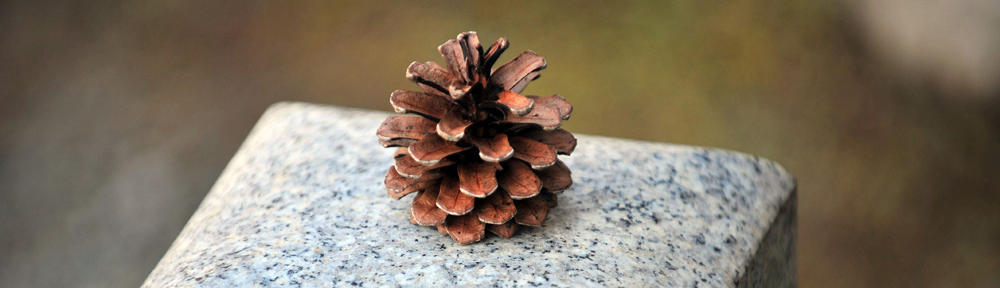Thoroughly describe everything you see in the image.

In the image, a beautifully detailed pine cone is prominently displayed atop a smooth, granite surface. The pine cone, with its rich brown hues and intricate layered texture, contrasts elegantly against the polished stone, which showcases subtle speckles of gray and black. Soft, blurred natural surroundings provide a serene backdrop, enhancing the sense of calm and connection to nature. This composition captures a moment of tranquility, inviting viewers to appreciate the simple beauty found in natural elements.